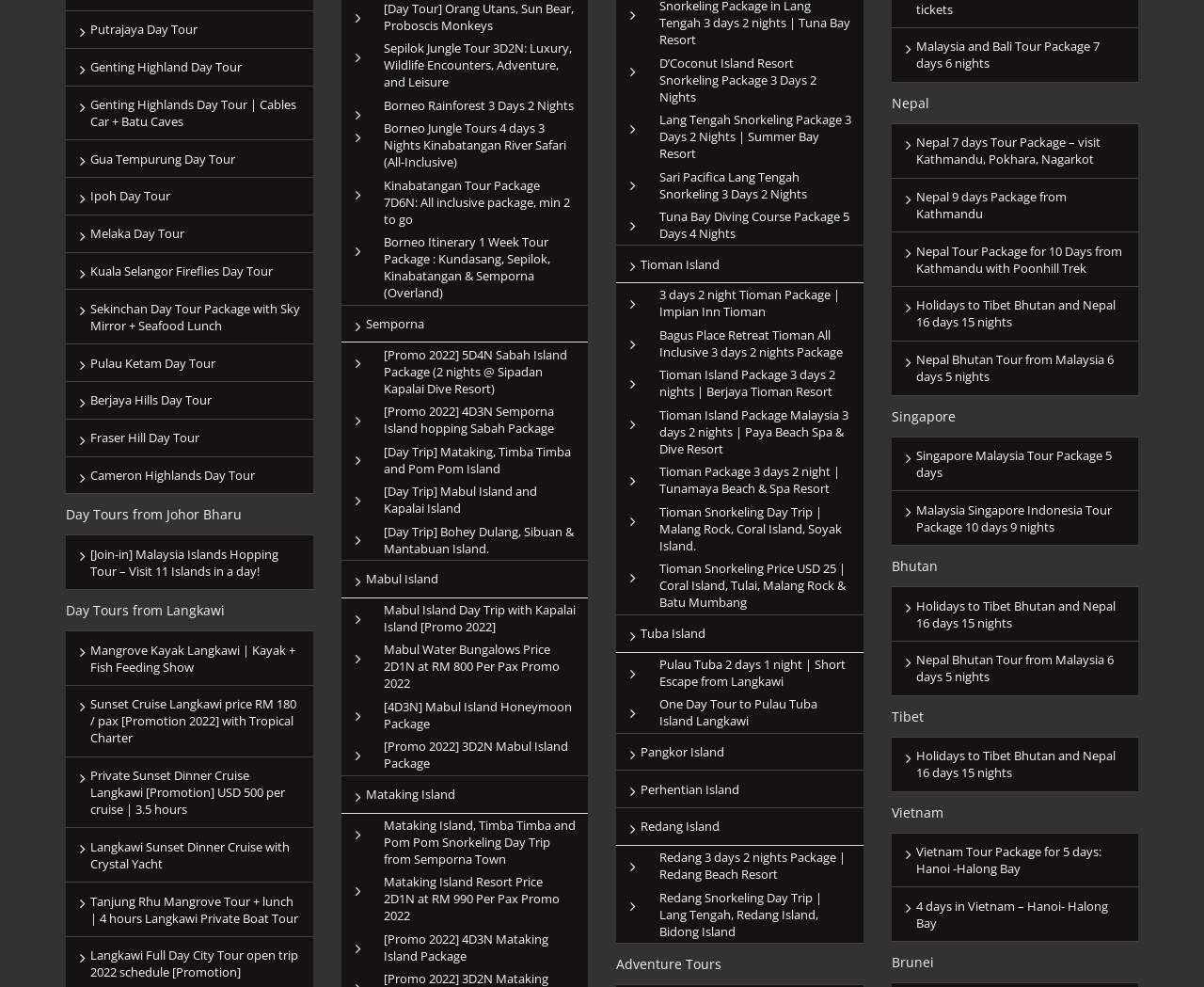Please predict the bounding box coordinates (top-left x, top-left y, bottom-right x, bottom-right y) for the UI element in the screenshot that fits the description: [4D3N] Mabul Island Honeymoon Package

[0.283, 0.704, 0.488, 0.745]